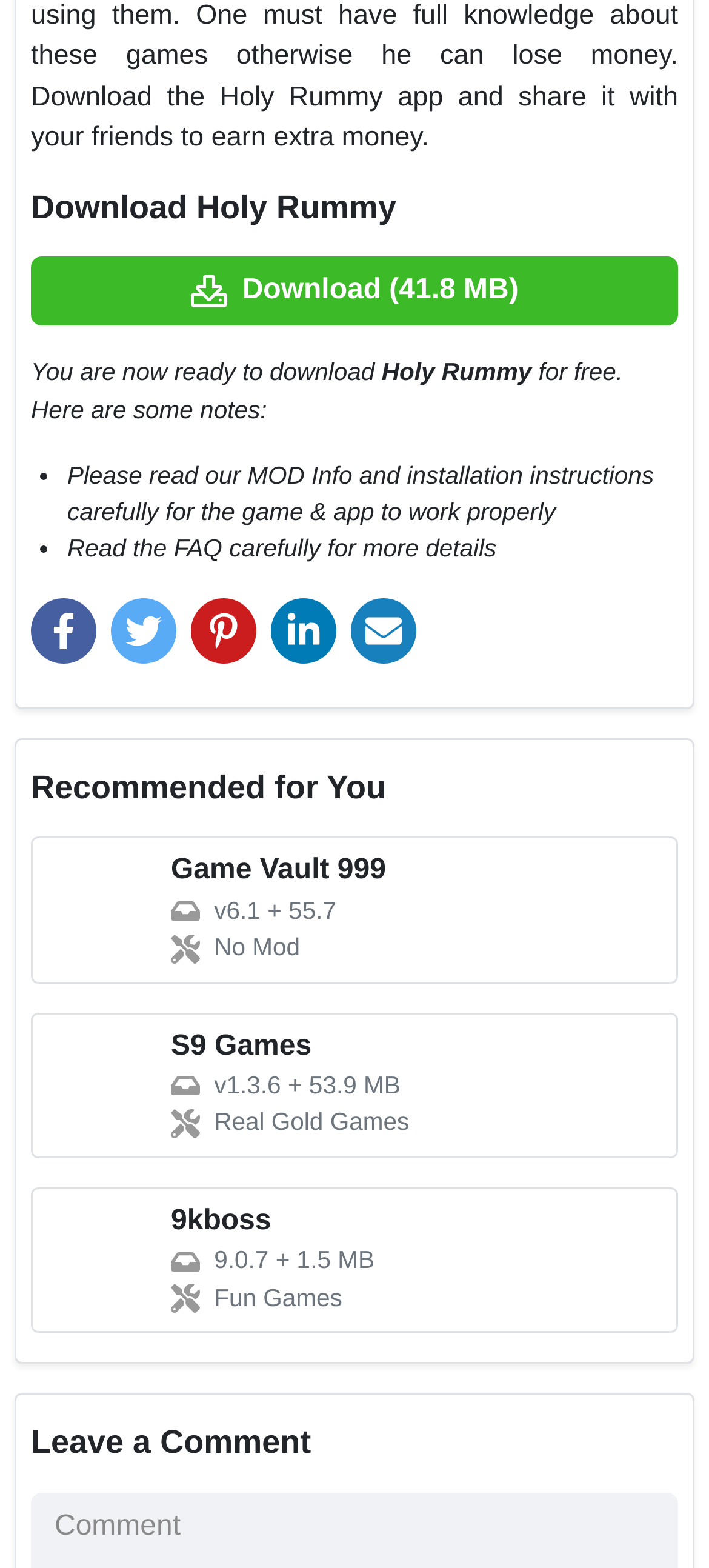Determine the bounding box coordinates of the element that should be clicked to execute the following command: "Download Game Vault 999".

[0.044, 0.534, 0.956, 0.627]